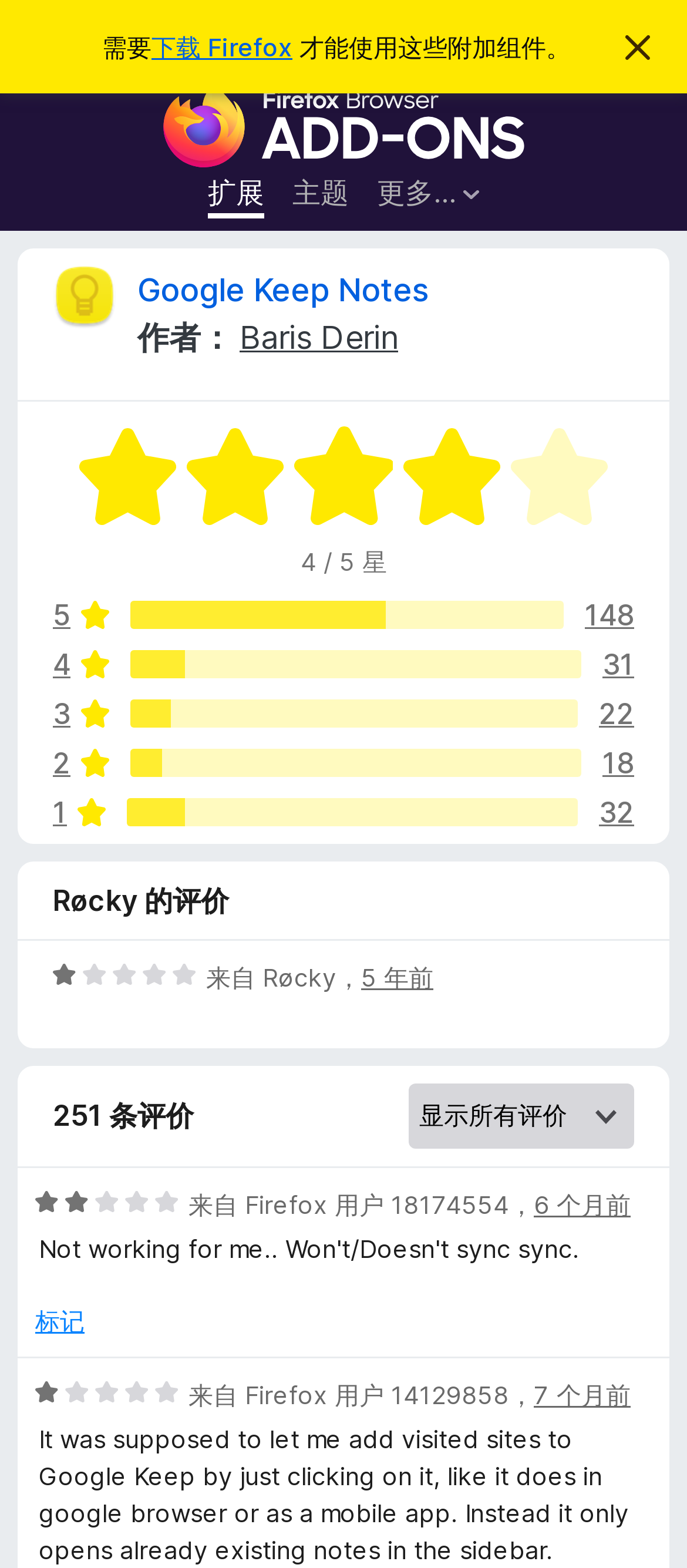Give a one-word or short phrase answer to the question: 
What is the rating of Google Keep Notes?

4 / 5